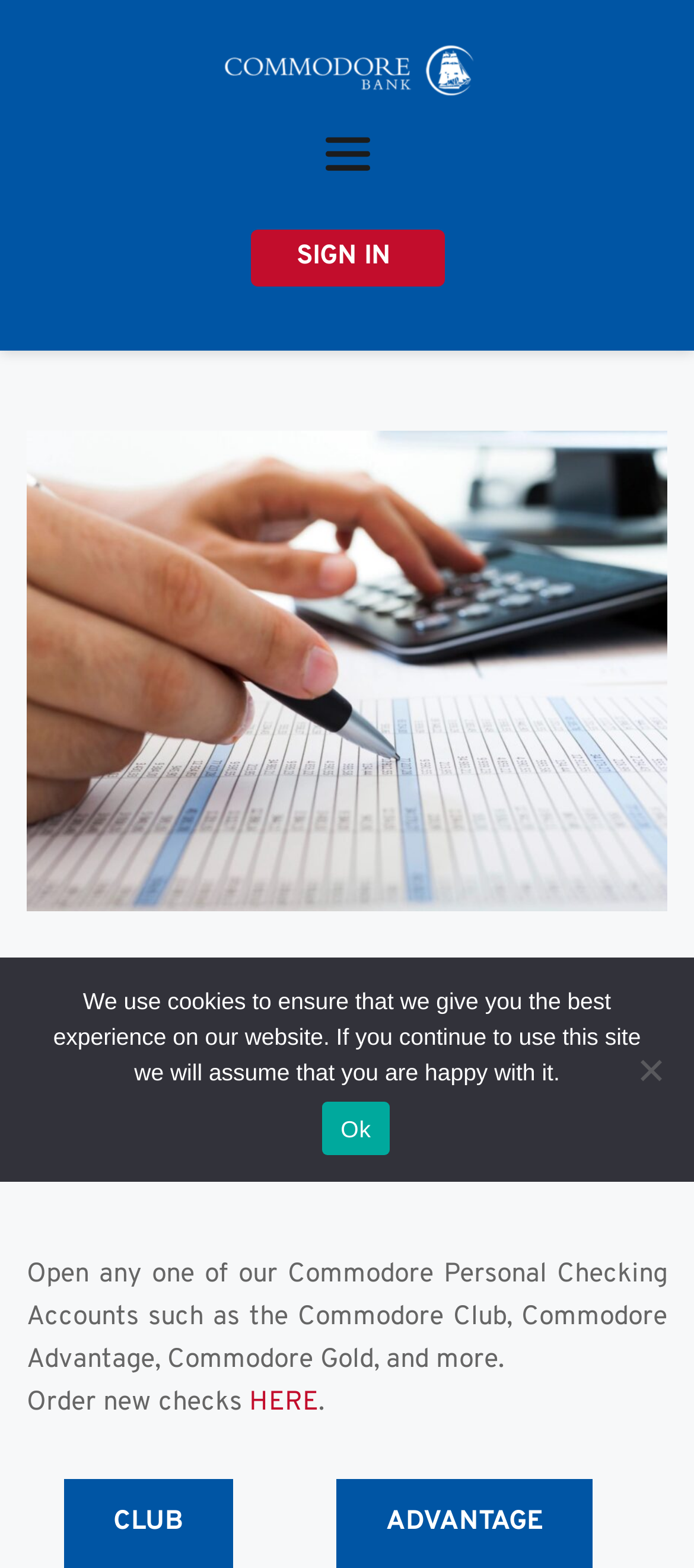Provide a one-word or short-phrase response to the question:
What is the main topic of the webpage?

Personal Banking